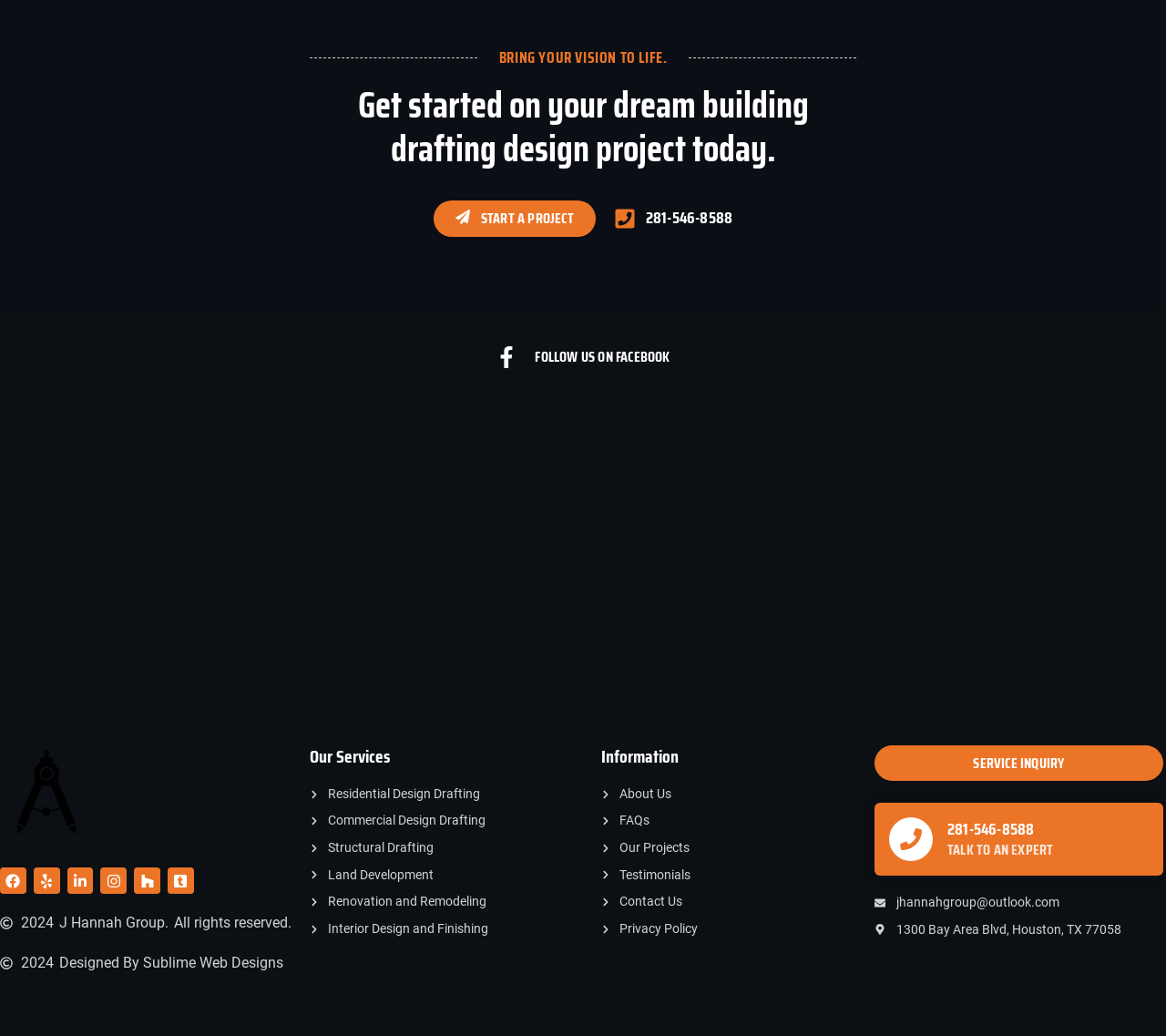Determine the bounding box coordinates of the target area to click to execute the following instruction: "Contact us through email."

[0.75, 0.863, 0.998, 0.88]